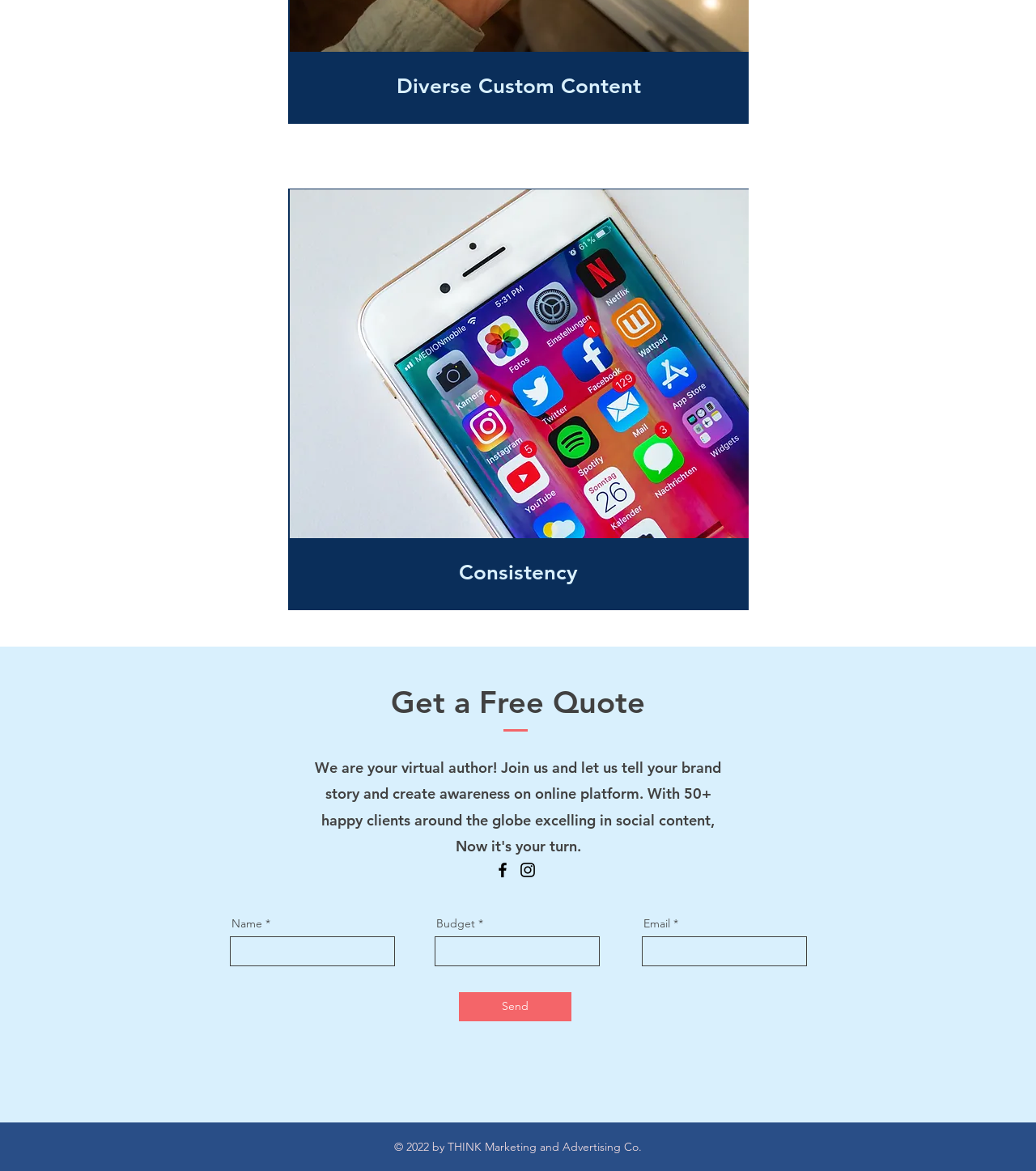What is the text at the bottom of the webpage?
Kindly offer a comprehensive and detailed response to the question.

The text '© 2022 by THINK Marketing and Advertising Co.' is located at the bottom of the webpage with the bounding box coordinates [0.38, 0.973, 0.619, 0.985]. It is a StaticText element with the ID 101.